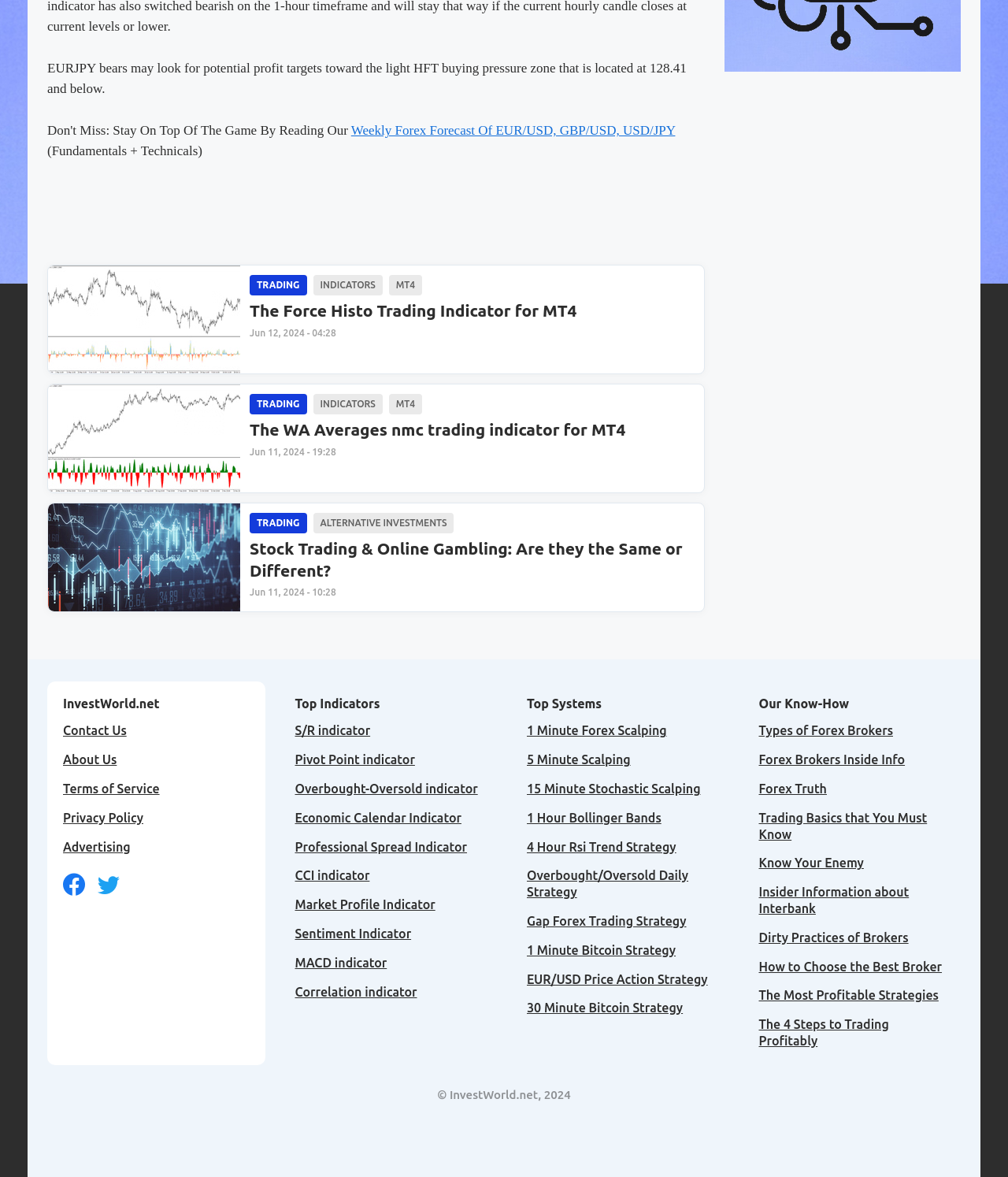Identify the bounding box coordinates of the specific part of the webpage to click to complete this instruction: "Select the 'TRADING' category".

[0.248, 0.234, 0.304, 0.251]